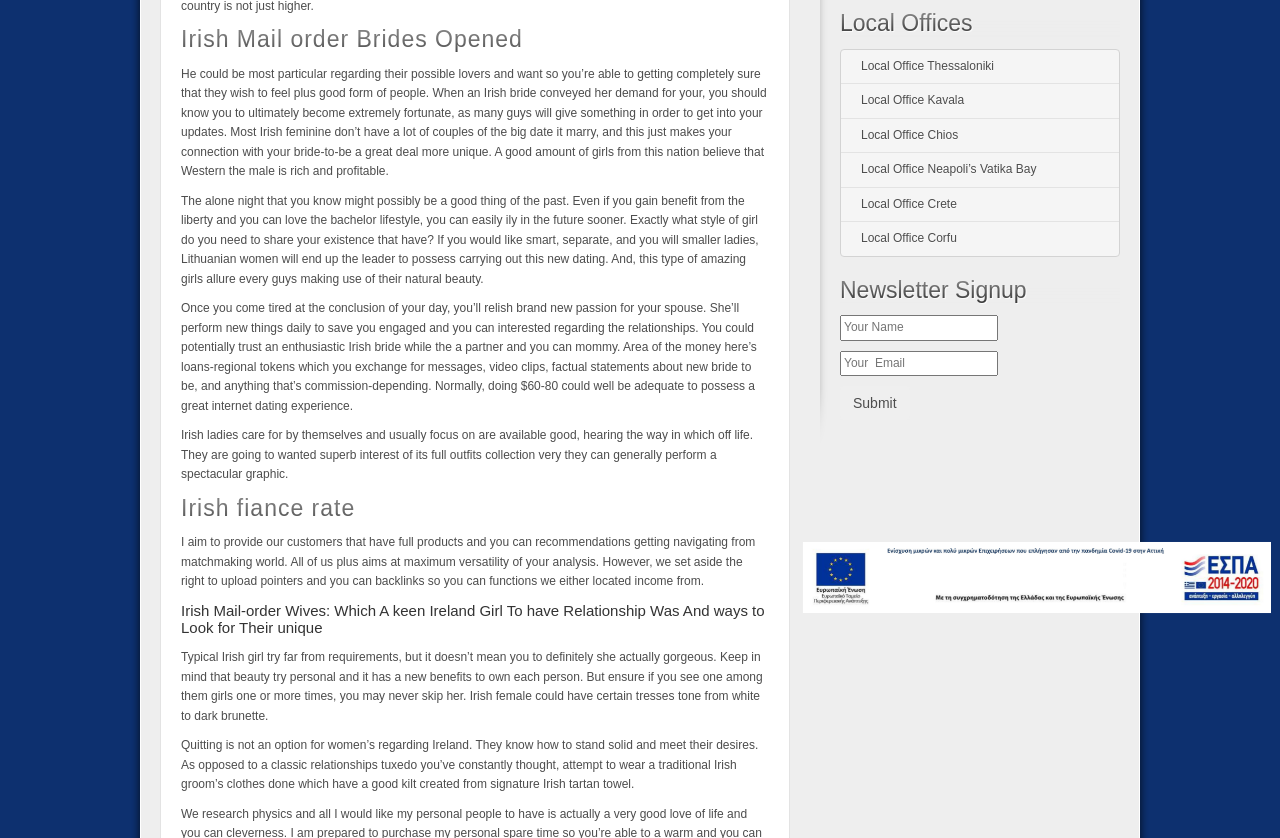Provide the bounding box coordinates for the specified HTML element described in this description: "Local Office Corfu". The coordinates should be four float numbers ranging from 0 to 1, in the format [left, top, right, bottom].

[0.657, 0.265, 0.874, 0.305]